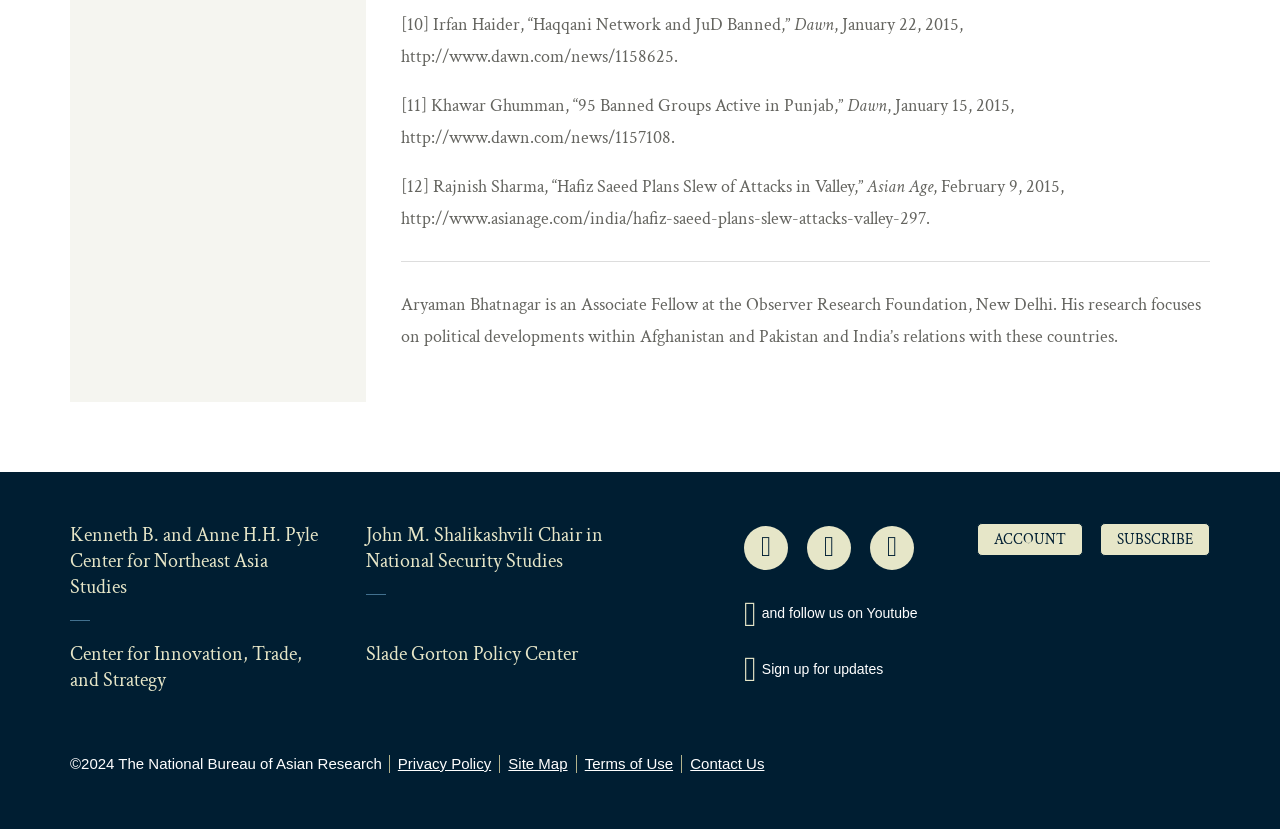Locate the bounding box coordinates of the element that should be clicked to fulfill the instruction: "Read the Privacy Policy".

[0.305, 0.911, 0.391, 0.932]